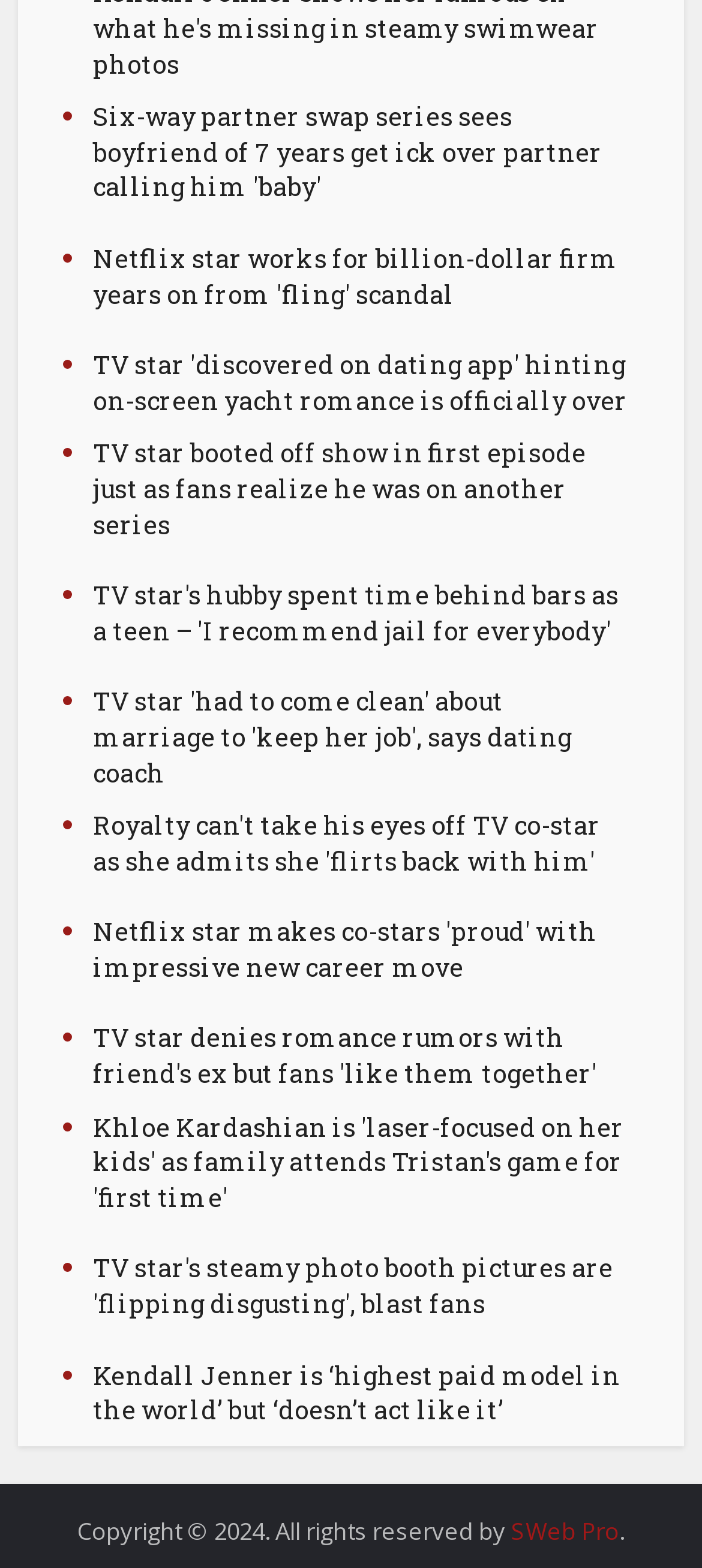Identify the bounding box coordinates of the area you need to click to perform the following instruction: "Click on the link about Netflix star working for billion-dollar firm".

[0.133, 0.154, 0.881, 0.198]